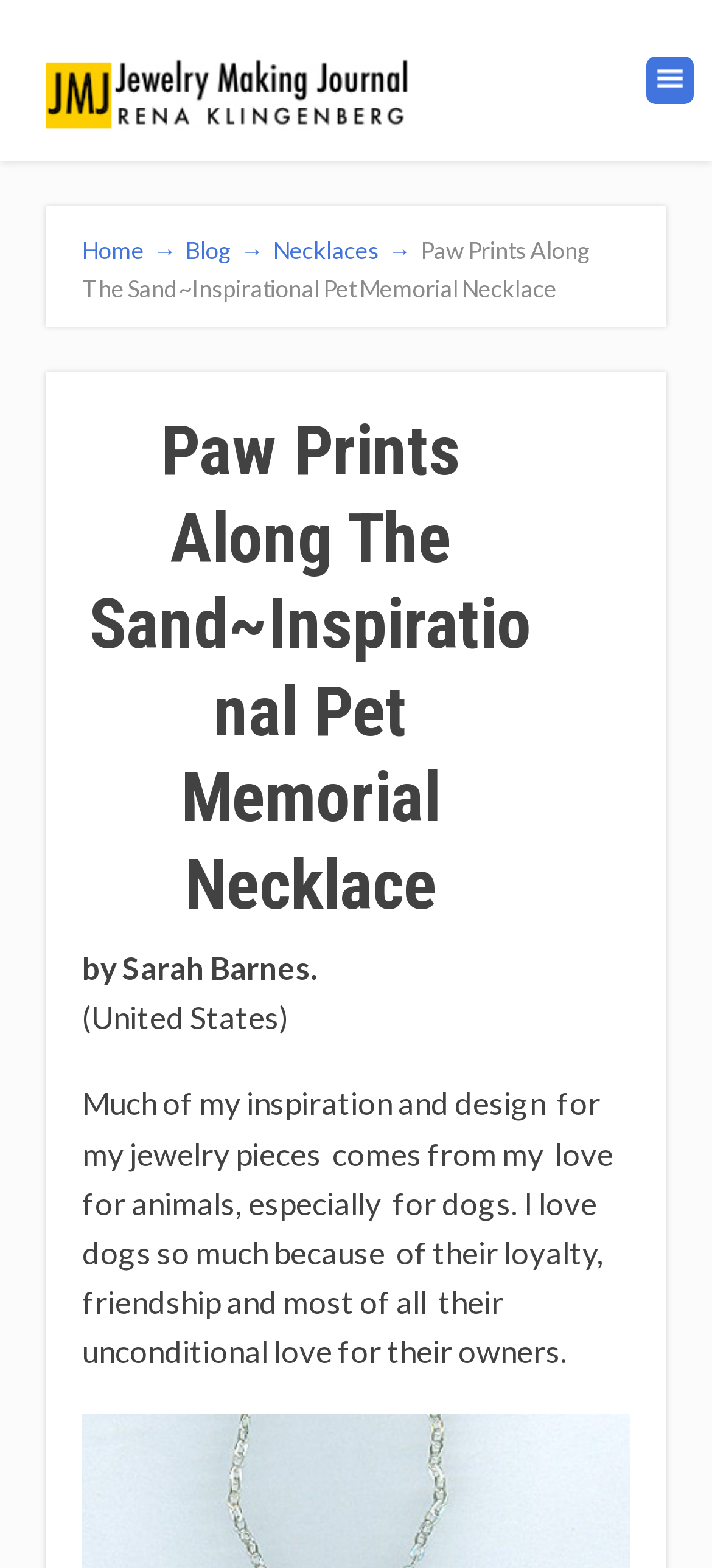Please find and generate the text of the main heading on the webpage.

Paw Prints Along The Sand~Inspirational Pet Memorial Necklace